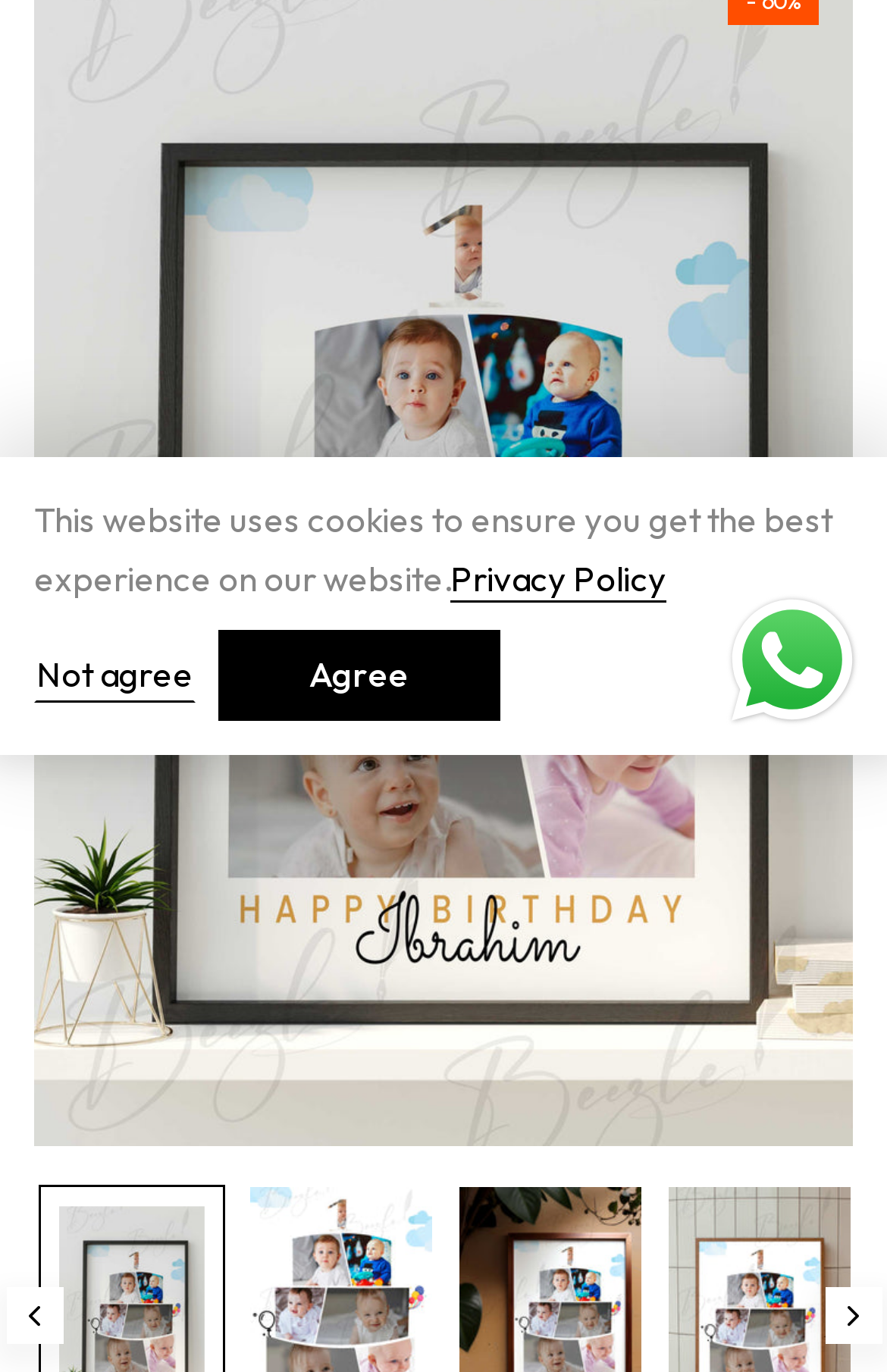Extract the bounding box coordinates of the UI element described by: "aria-label="Send a message via WhatsApp"". The coordinates should include four float numbers ranging from 0 to 1, e.g., [left, top, right, bottom].

[0.813, 0.429, 0.974, 0.534]